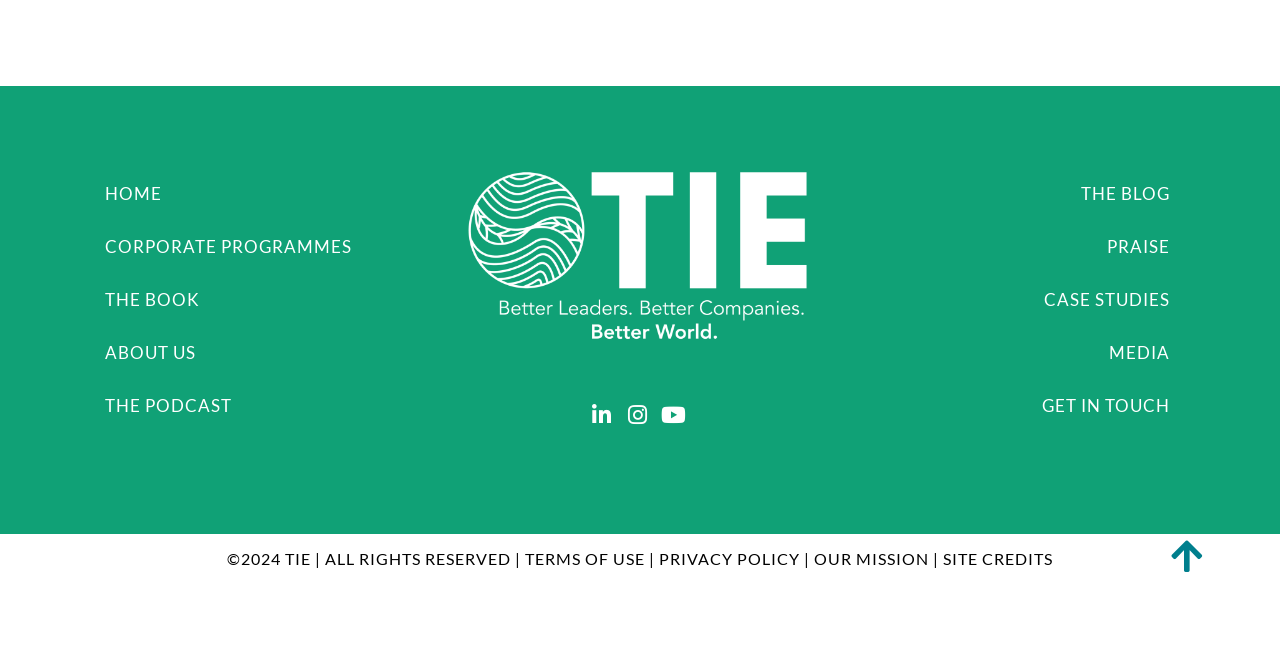Find the bounding box coordinates of the clickable area required to complete the following action: "visit corporate programmes".

[0.066, 0.336, 0.316, 0.405]